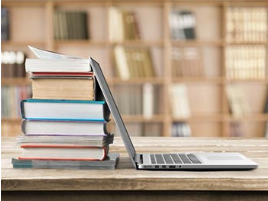What do the books in the image represent?
Look at the image and respond to the question as thoroughly as possible.

The books, varying in colors and sizes, represent a wealth of knowledge and academic resources, symbolizing traditional education and the availability of physical learning materials.